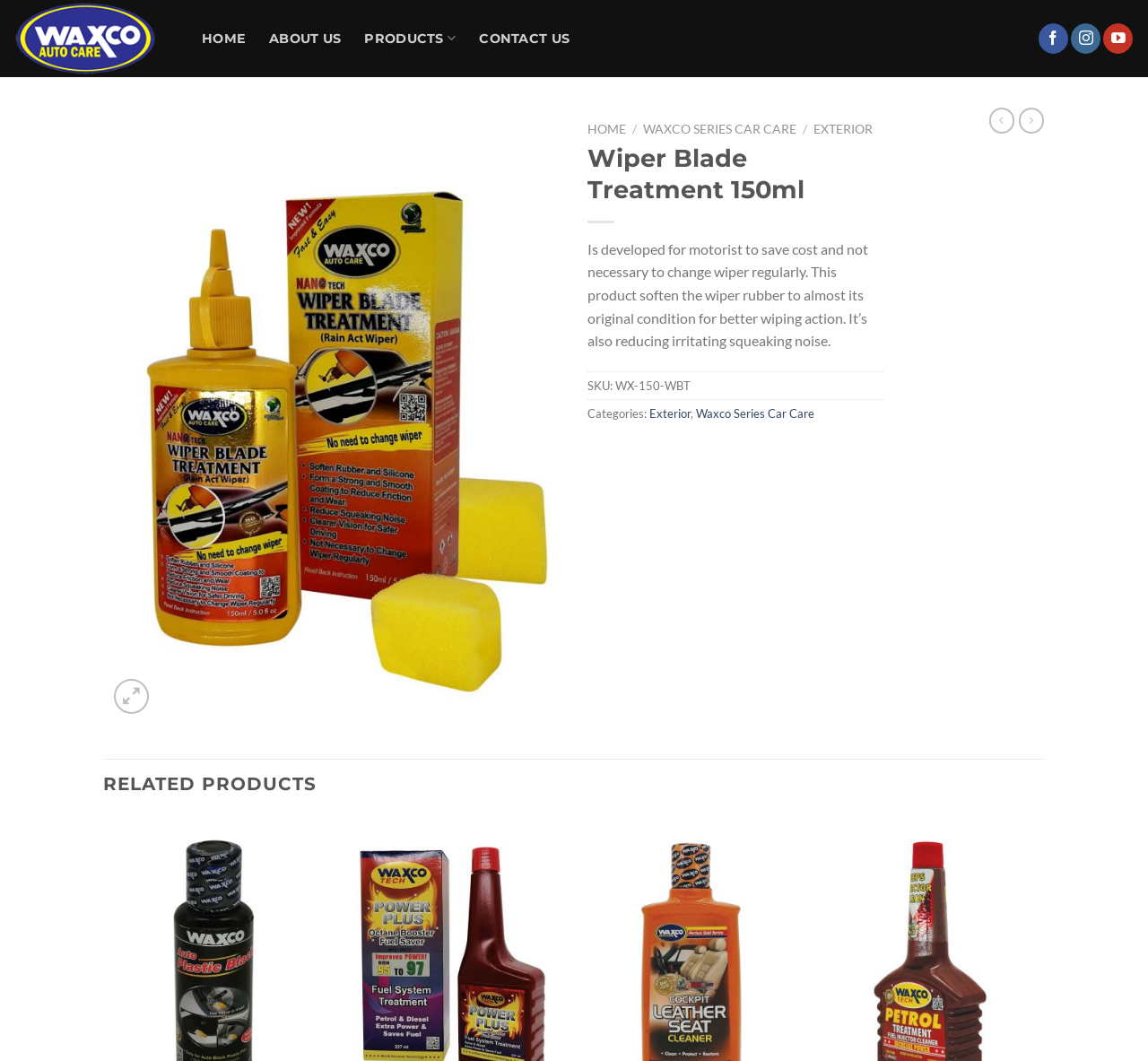Please provide a comprehensive answer to the question below using the information from the image: What is the purpose of this product?

I found the purpose of the product by reading the static text element that describes the product's function, which says 'This product soften the wiper rubber to almost its original condition for better wiping action.'